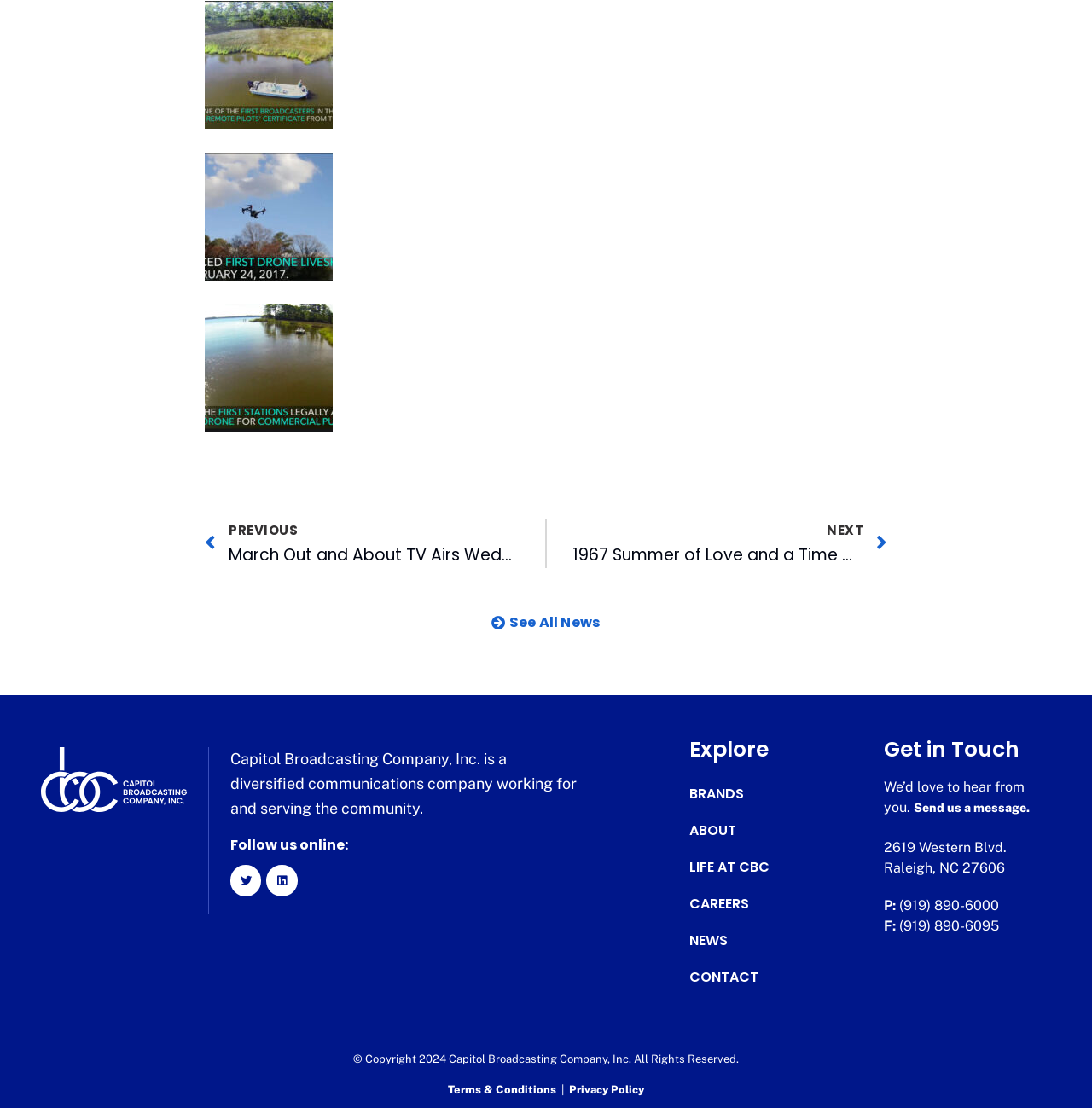Locate the bounding box coordinates of the element you need to click to accomplish the task described by this instruction: "View all news".

[0.444, 0.554, 0.556, 0.569]